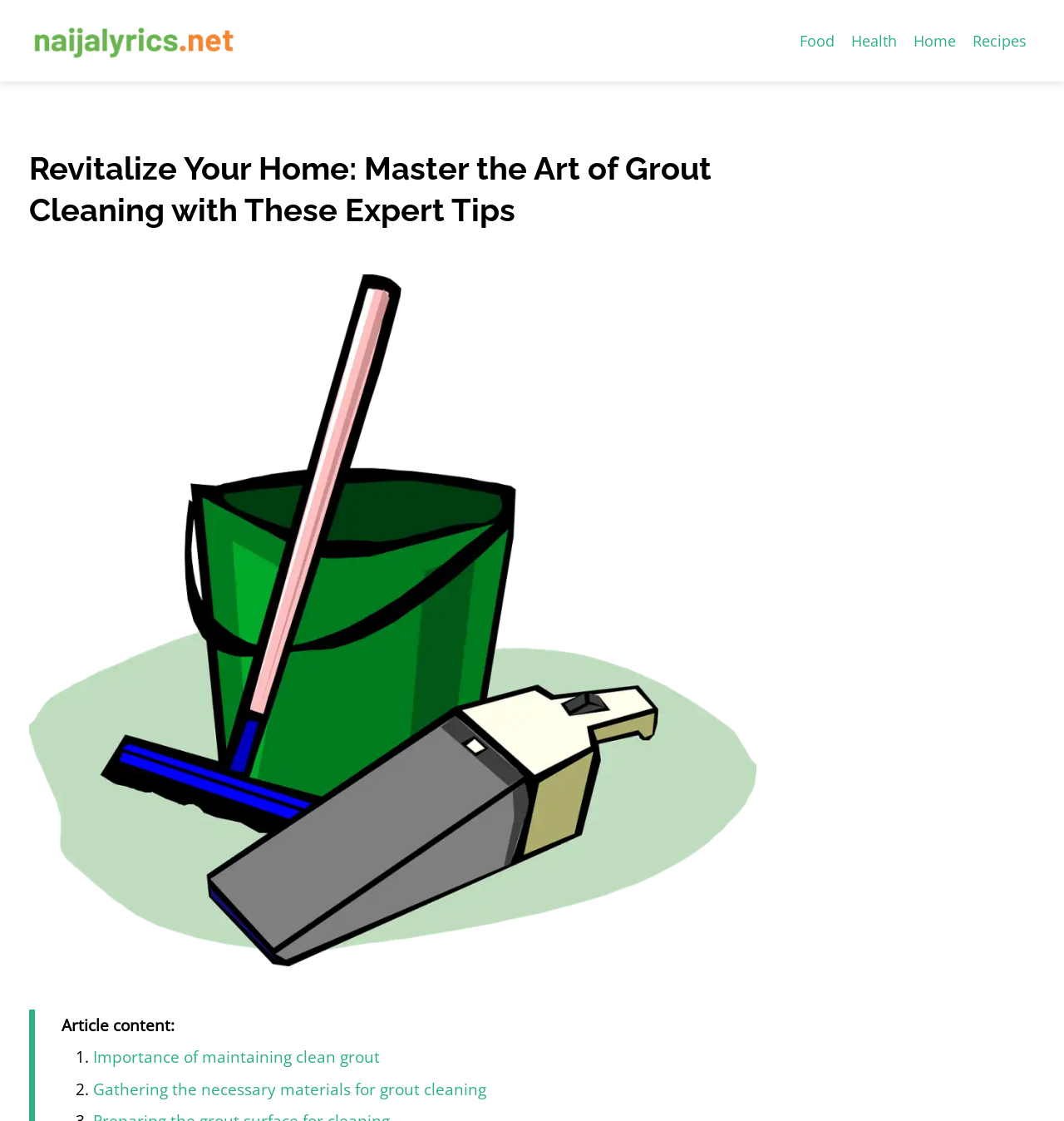What is the topic of the article?
Please respond to the question with a detailed and well-explained answer.

The article's heading is 'Revitalize Your Home: Master the Art of Grout Cleaning with These Expert Tips', and the image below the heading is also related to grout cleaning. This suggests that the topic of the article is grout cleaning.